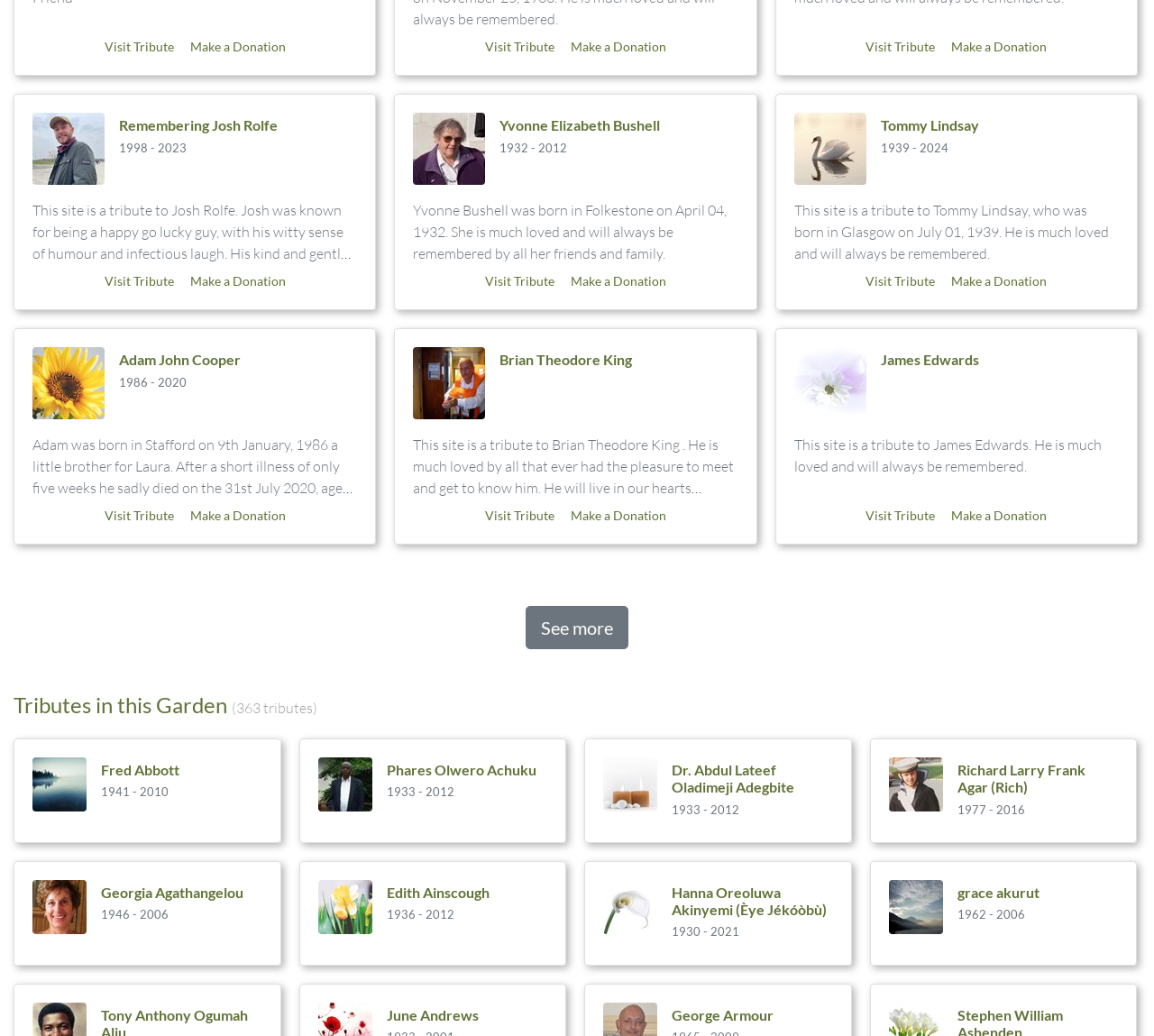Please identify the bounding box coordinates of the element I need to click to follow this instruction: "See more tributes".

[0.455, 0.585, 0.545, 0.627]